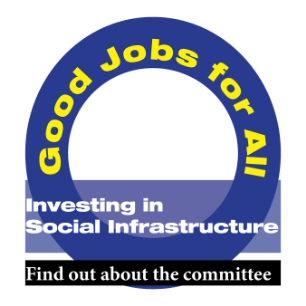What color is the background of the circular logo?
Based on the image, answer the question with a single word or brief phrase.

Blue